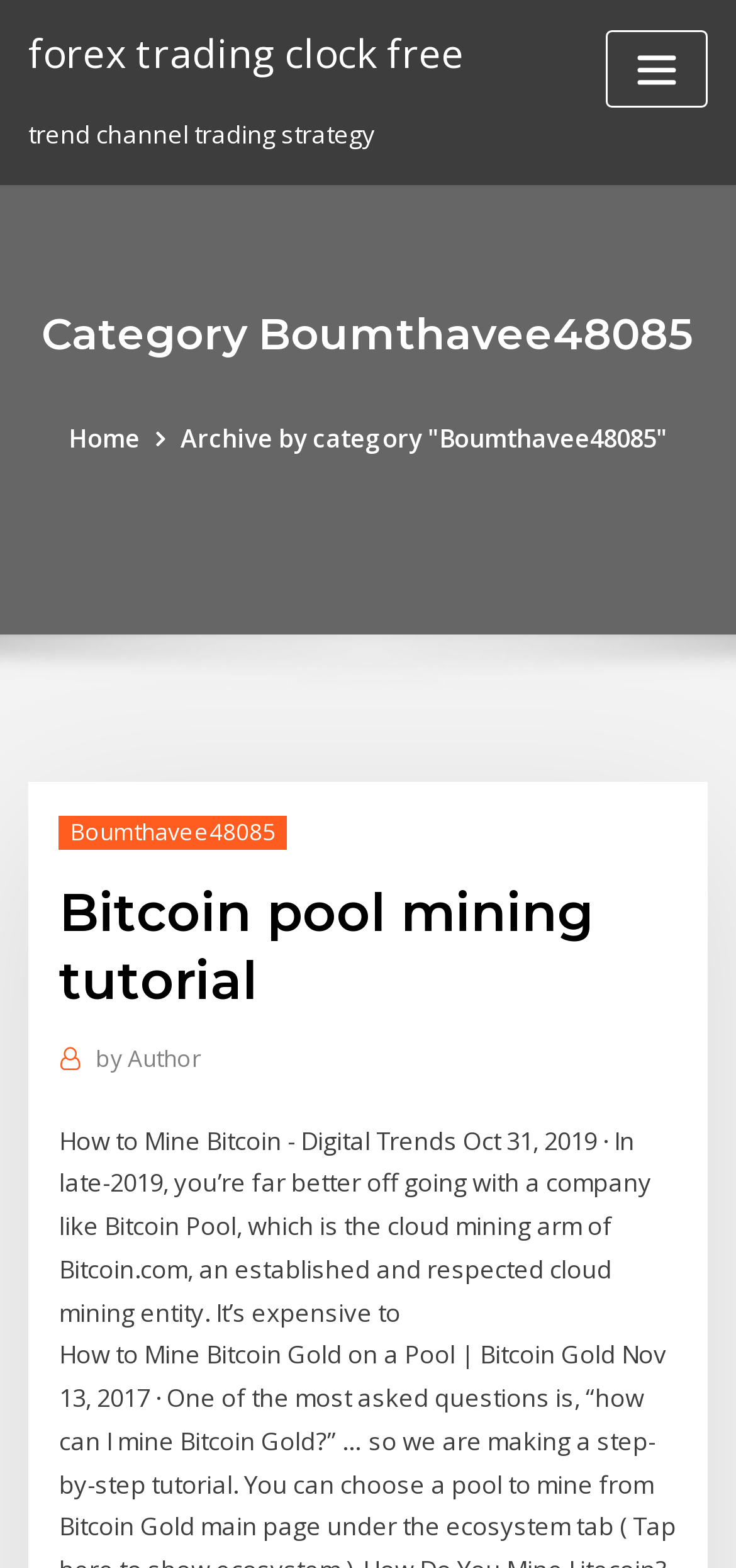What is the category of the webpage?
Using the image, give a concise answer in the form of a single word or short phrase.

Boumthavee48085